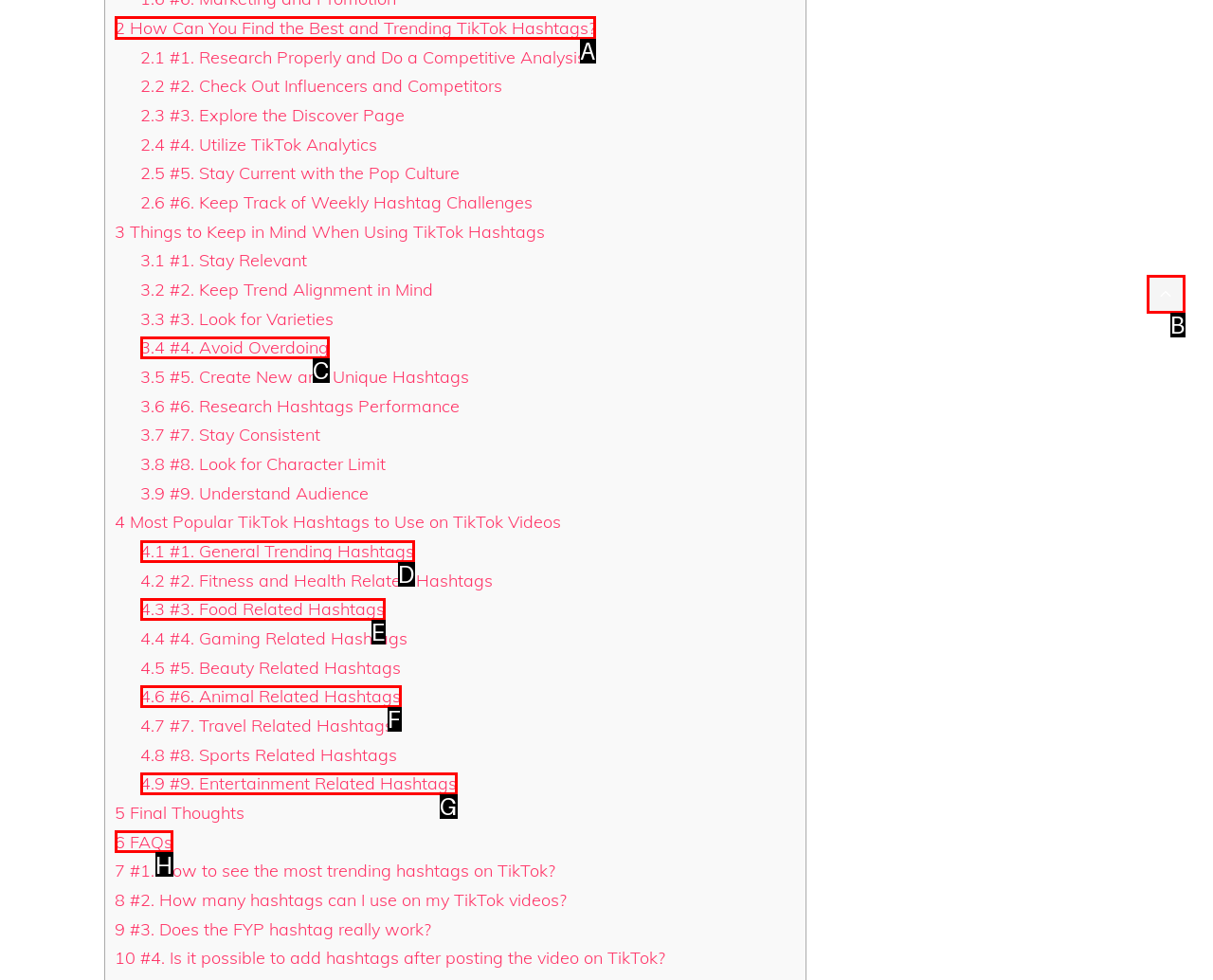To achieve the task: Click on '2 How Can You Find the Best and Trending TikTok Hashtags?', indicate the letter of the correct choice from the provided options.

A